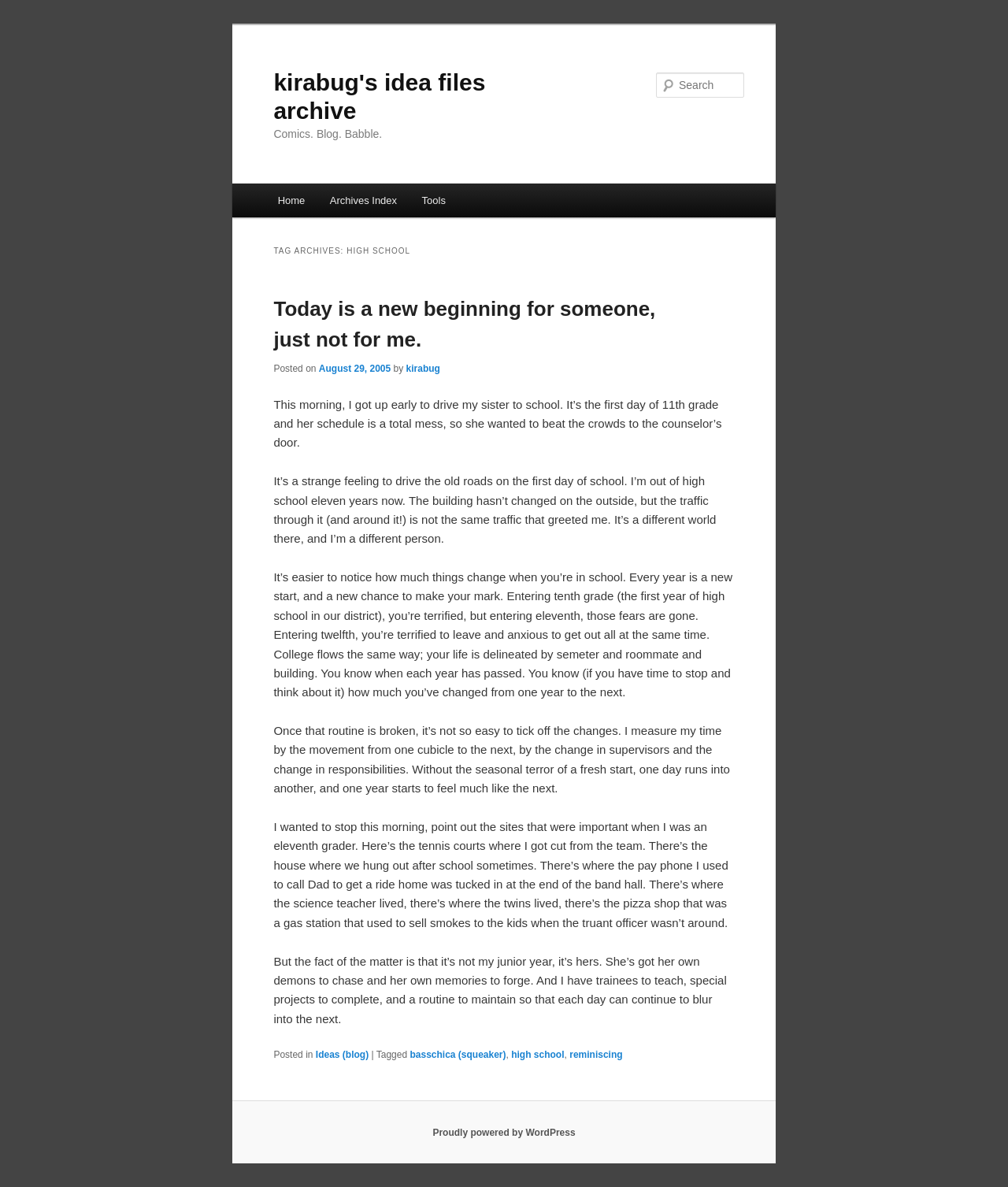Can you find the bounding box coordinates for the element to click on to achieve the instruction: "Check the blog tag 'high school'"?

[0.507, 0.884, 0.56, 0.893]